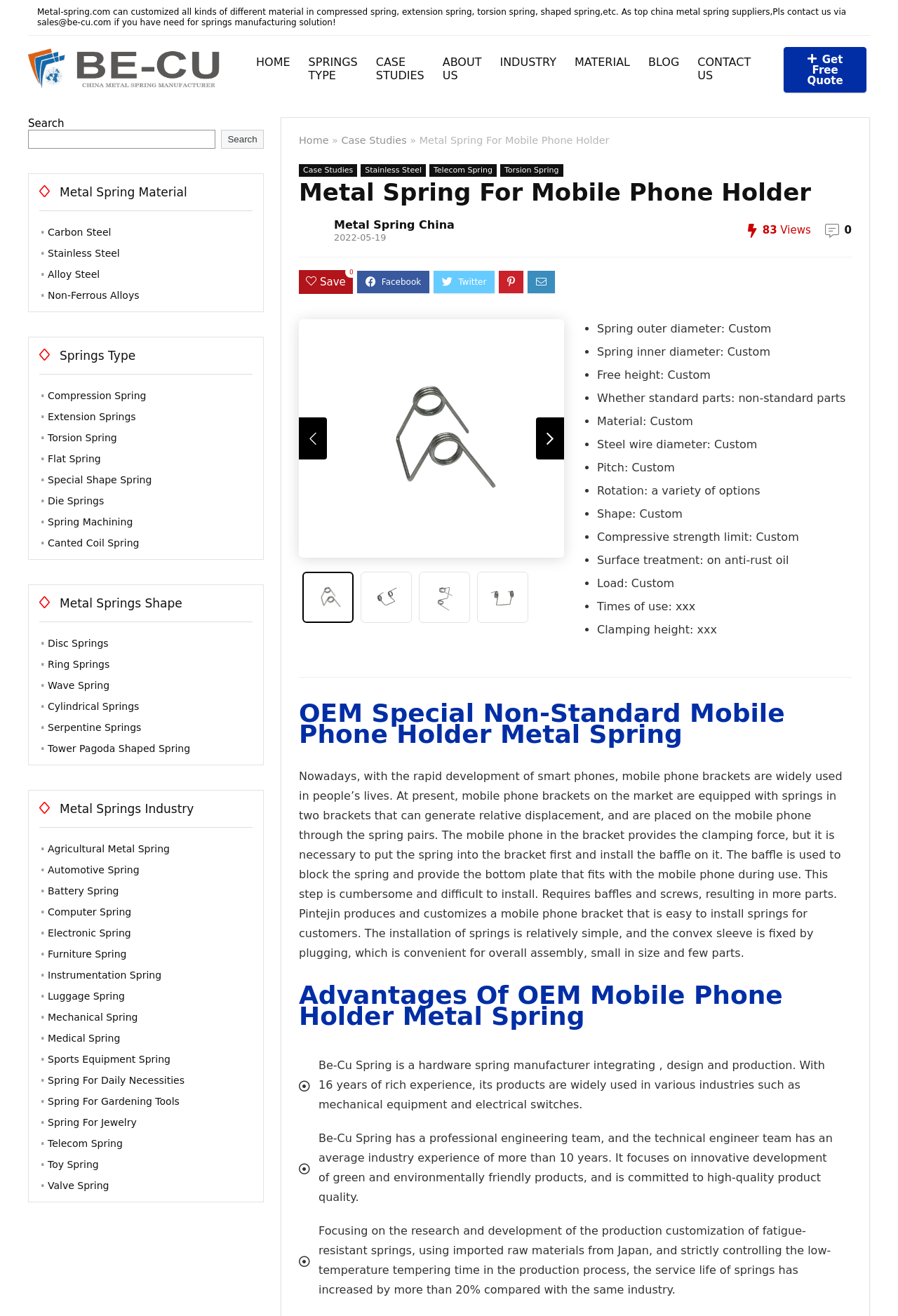Provide the bounding box coordinates of the HTML element this sentence describes: "MATERIAL". The bounding box coordinates consist of four float numbers between 0 and 1, i.e., [left, top, right, bottom].

[0.63, 0.038, 0.712, 0.058]